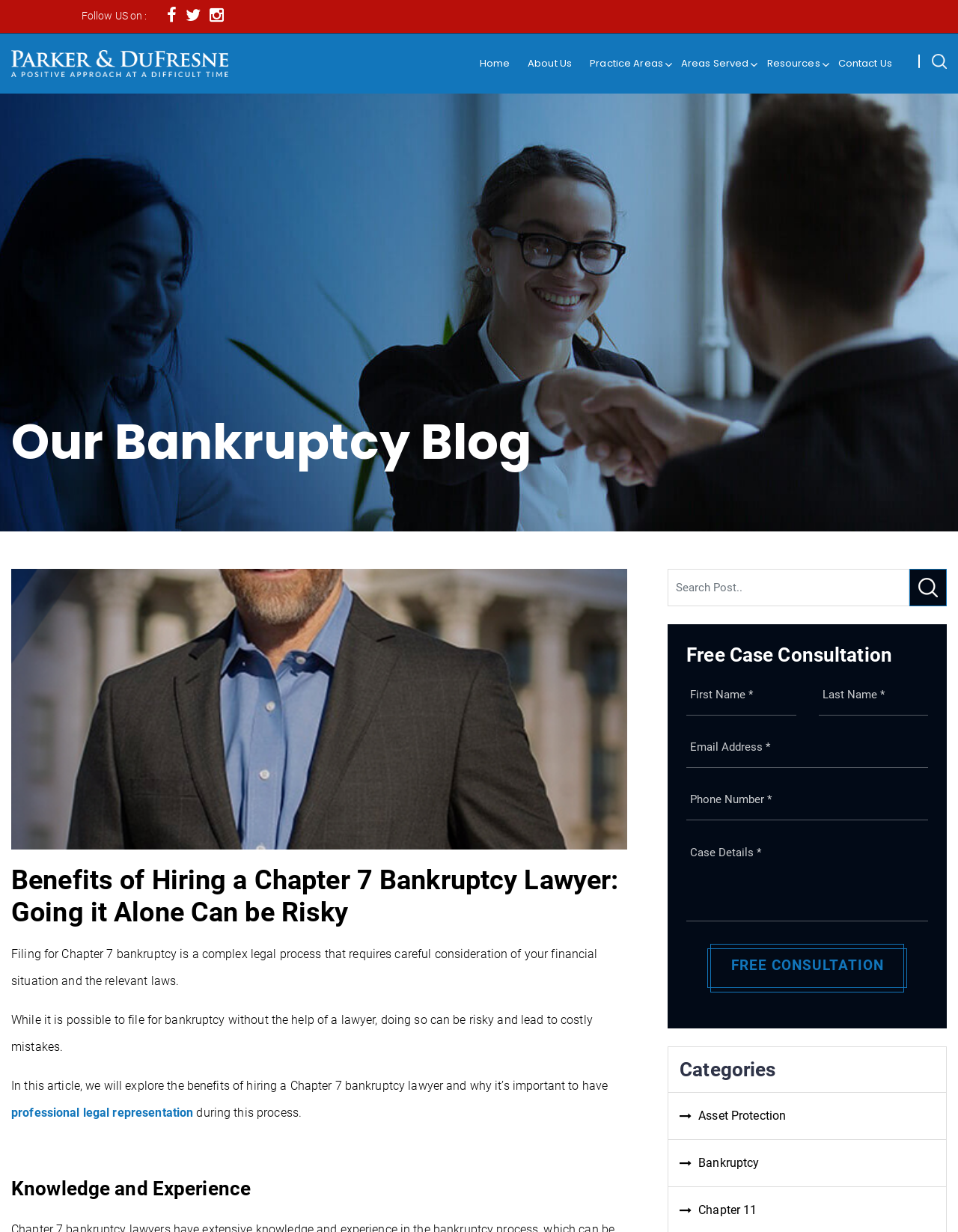Determine the bounding box coordinates of the clickable area required to perform the following instruction: "Get a free case consultation". The coordinates should be represented as four float numbers between 0 and 1: [left, top, right, bottom].

[0.743, 0.767, 0.943, 0.8]